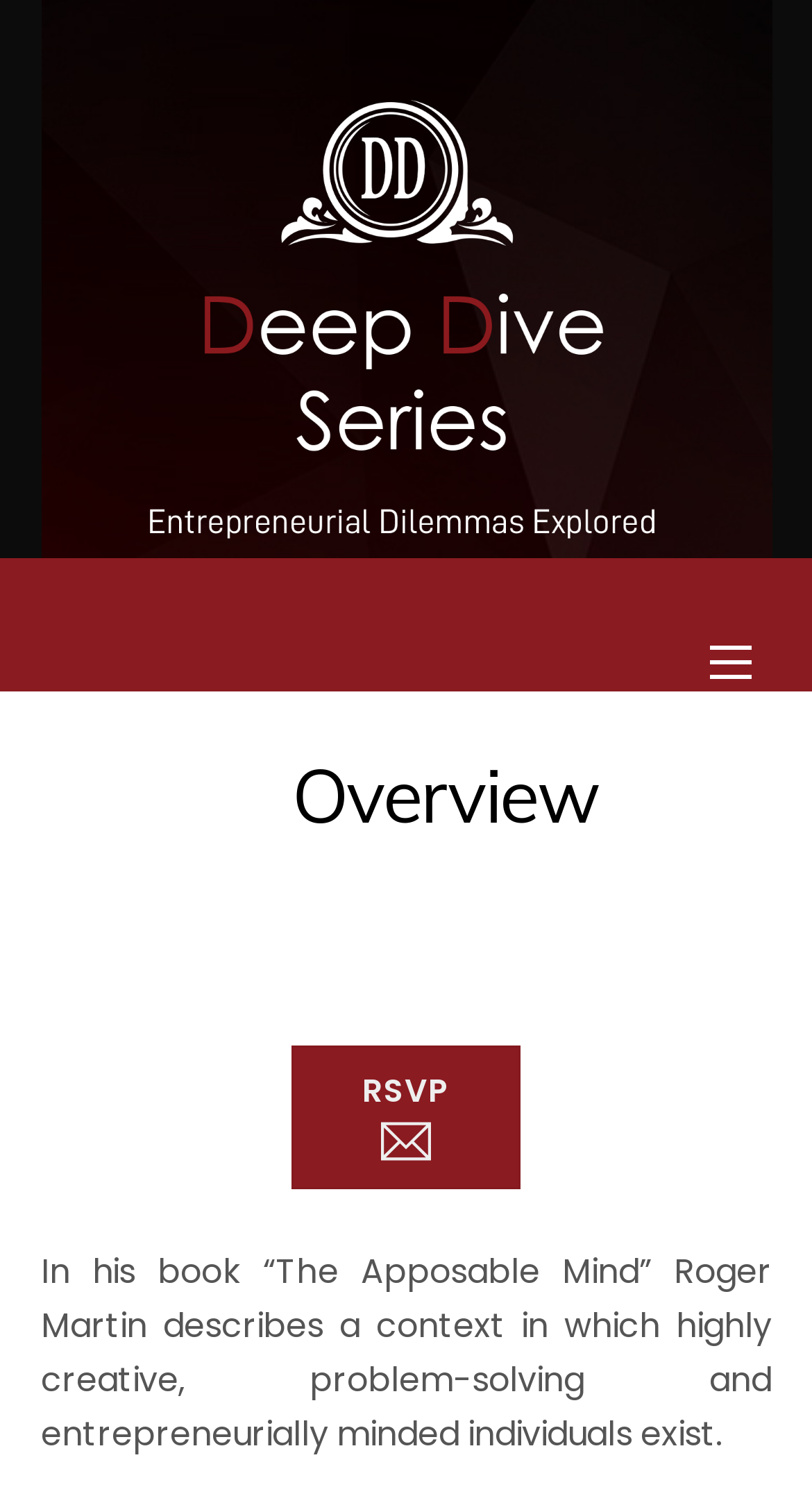Construct a comprehensive caption that outlines the webpage's structure and content.

The webpage is about the Deep Dive Series, a collection of talks focused on everyday entrepreneurial dilemmas. At the top right corner, there is a "Menu" link. Below it, on the left side, is a link to the "Deep Dive Series" with an accompanying image of the same name. 

On the top half of the page, there is a heading titled "Overview" situated roughly in the middle. Below the "Overview" heading is an iframe, which is also centered. 

To the right of the iframe is a link to "RSVP" with emphasized text within it. 

At the bottom of the page, there is a block of text that discusses a concept from Roger Martin's book "The Apposable Mind", which describes a context where highly creative and entrepreneurially minded individuals exist.